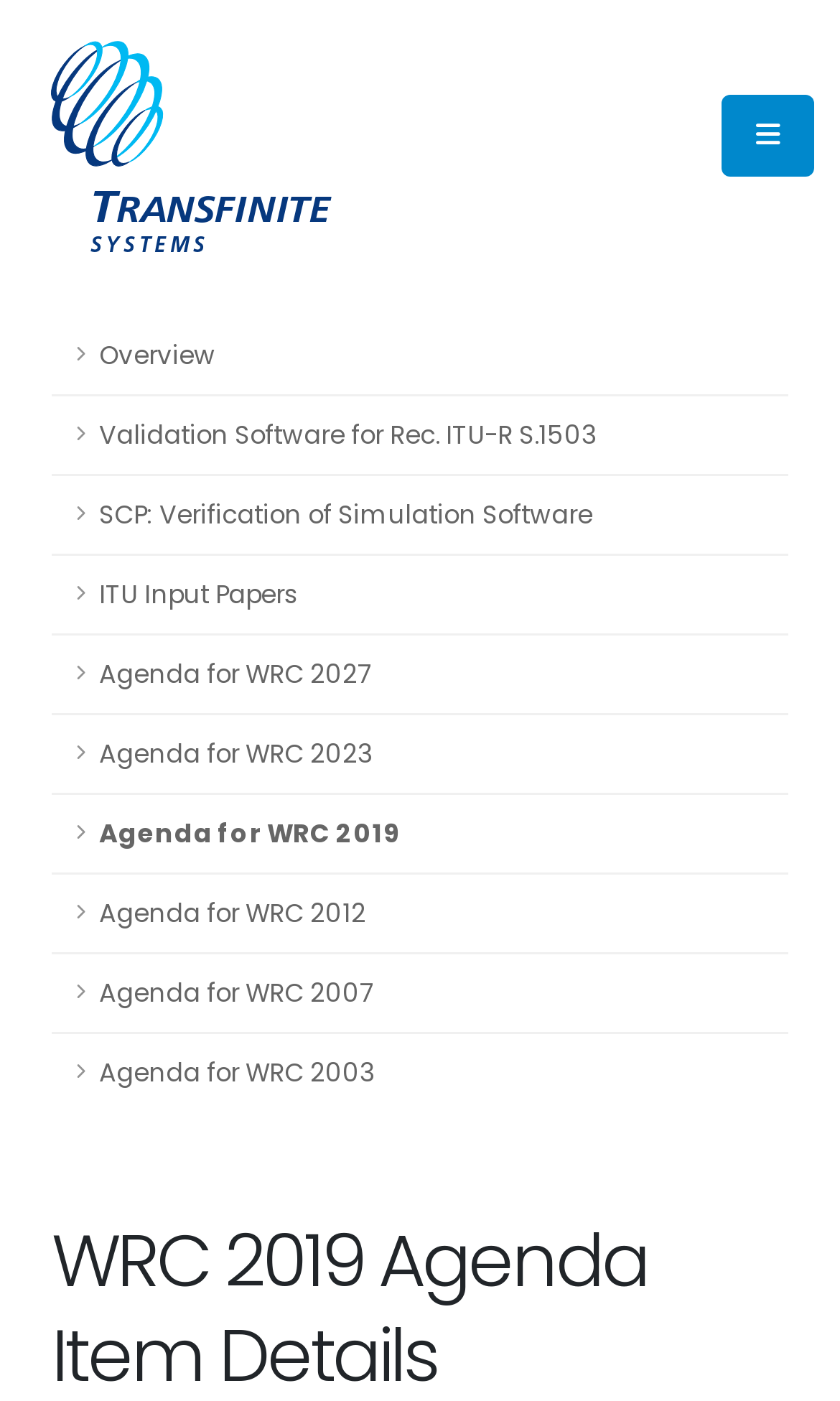Please find and report the bounding box coordinates of the element to click in order to perform the following action: "Click the TSL logo". The coordinates should be expressed as four float numbers between 0 and 1, in the format [left, top, right, bottom].

[0.031, 0.025, 0.415, 0.188]